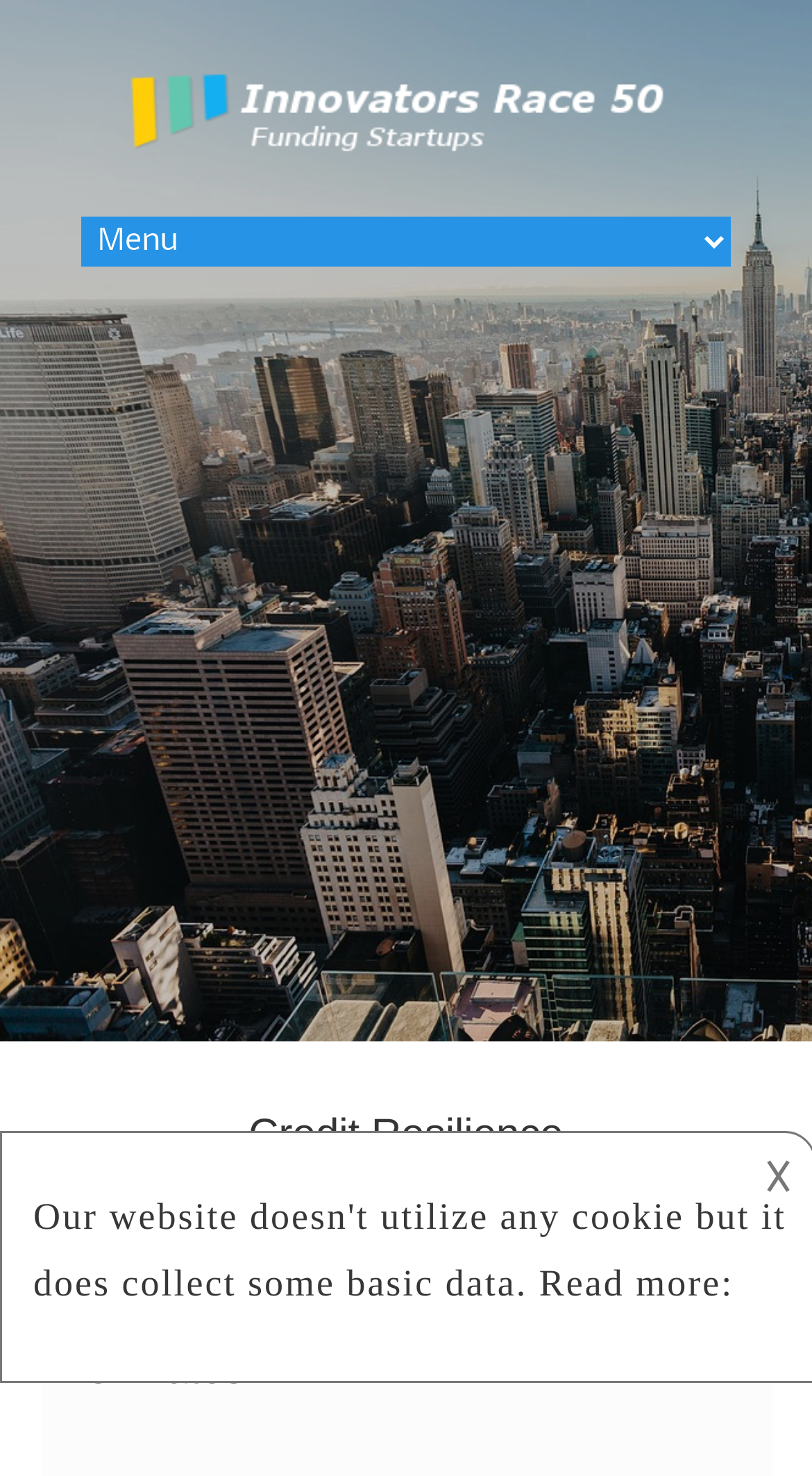Extract the bounding box coordinates for the UI element described by the text: "Menu open menu close". The coordinates should be in the form of [left, top, right, bottom] with values between 0 and 1.

None